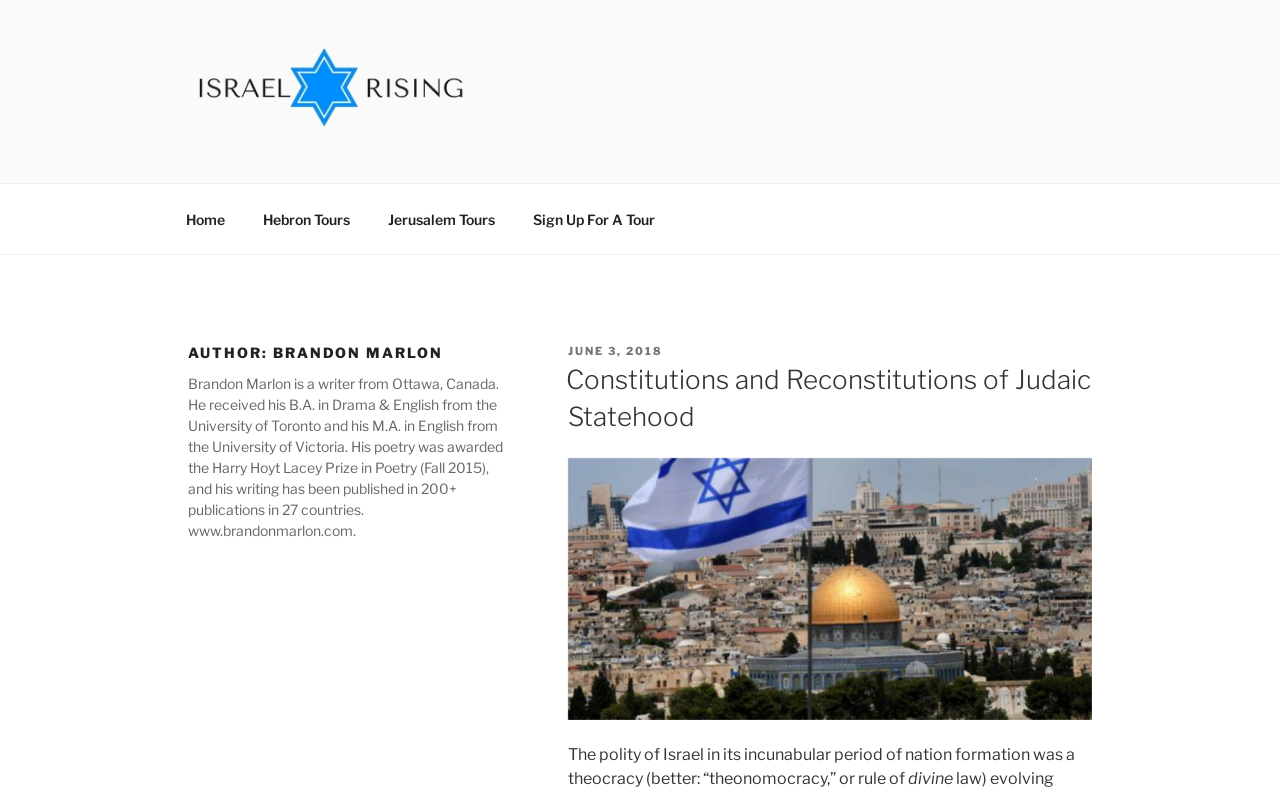Locate the bounding box coordinates of the clickable part needed for the task: "View the post from June 3, 2018".

[0.444, 0.433, 0.518, 0.451]